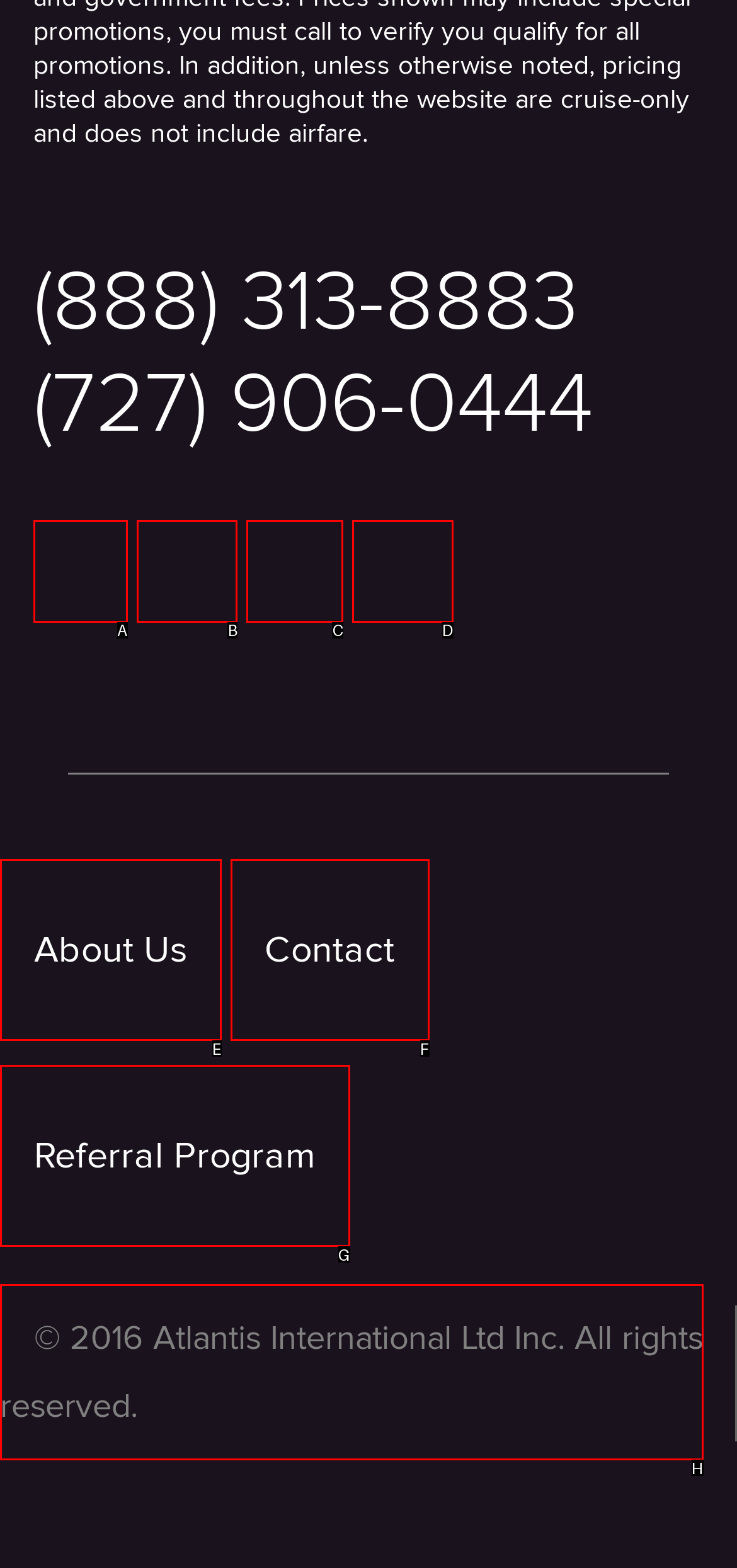Choose the HTML element that matches the description: Facebook
Reply with the letter of the correct option from the given choices.

B